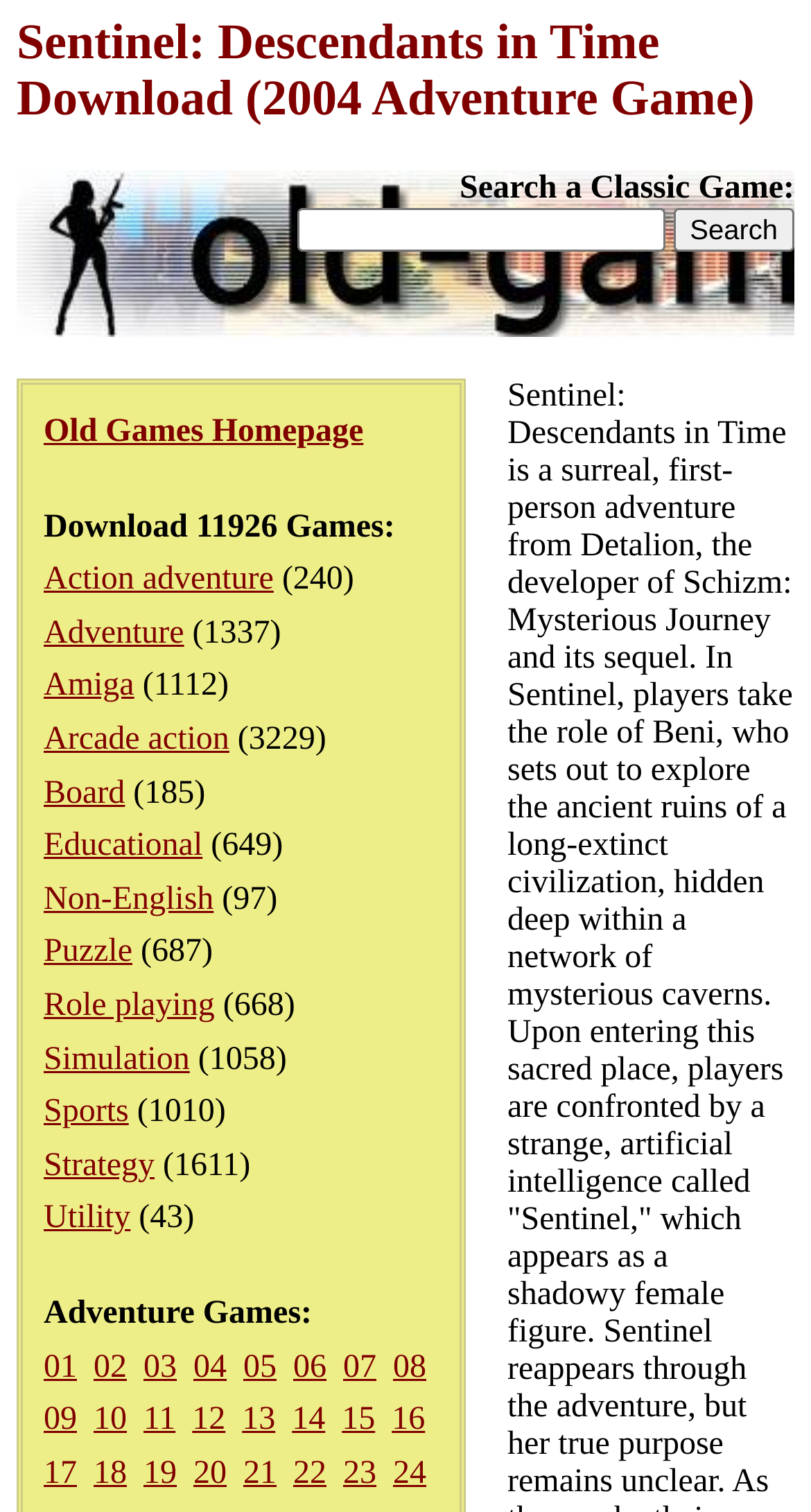Locate and provide the bounding box coordinates for the HTML element that matches this description: "Arcade action".

[0.054, 0.477, 0.283, 0.501]